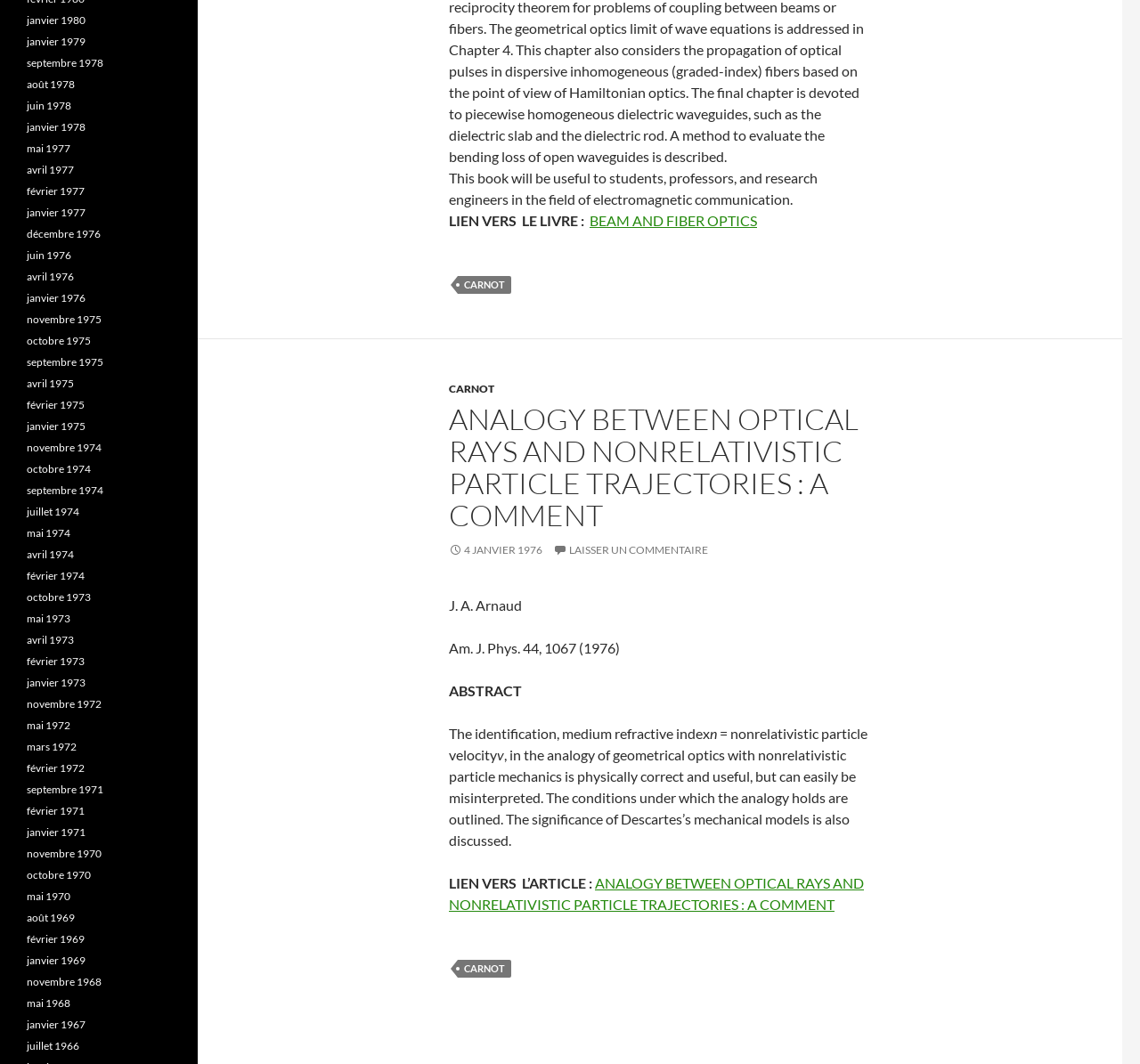Please identify the bounding box coordinates of the element I need to click to follow this instruction: "Click on the link 'BEAM AND FIBER OPTICS'".

[0.517, 0.199, 0.664, 0.215]